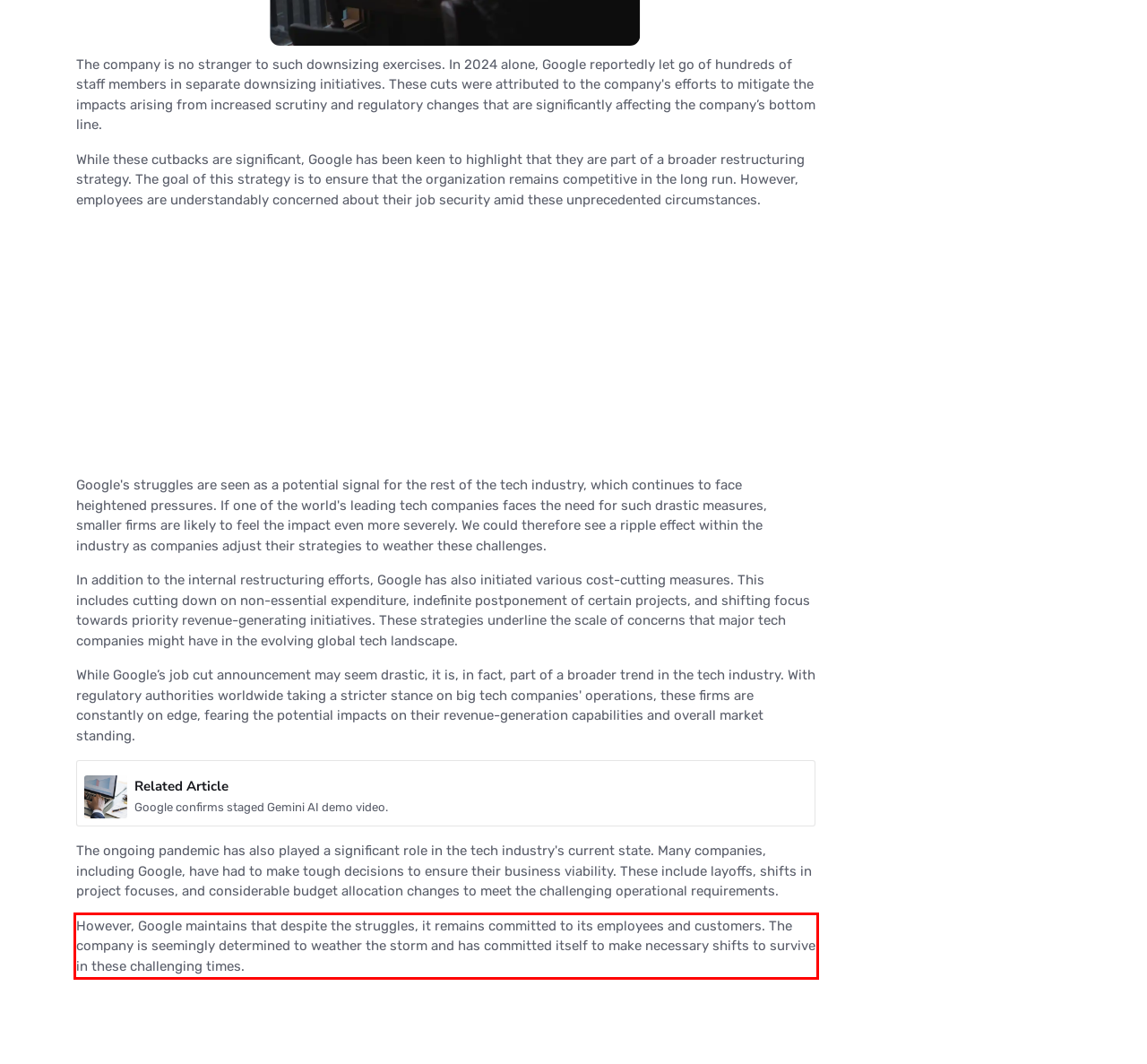You have a screenshot of a webpage with a UI element highlighted by a red bounding box. Use OCR to obtain the text within this highlighted area.

However, Google maintains that despite the struggles, it remains committed to its employees and customers. The company is seemingly determined to weather the storm and has committed itself to make necessary shifts to survive in these challenging times.